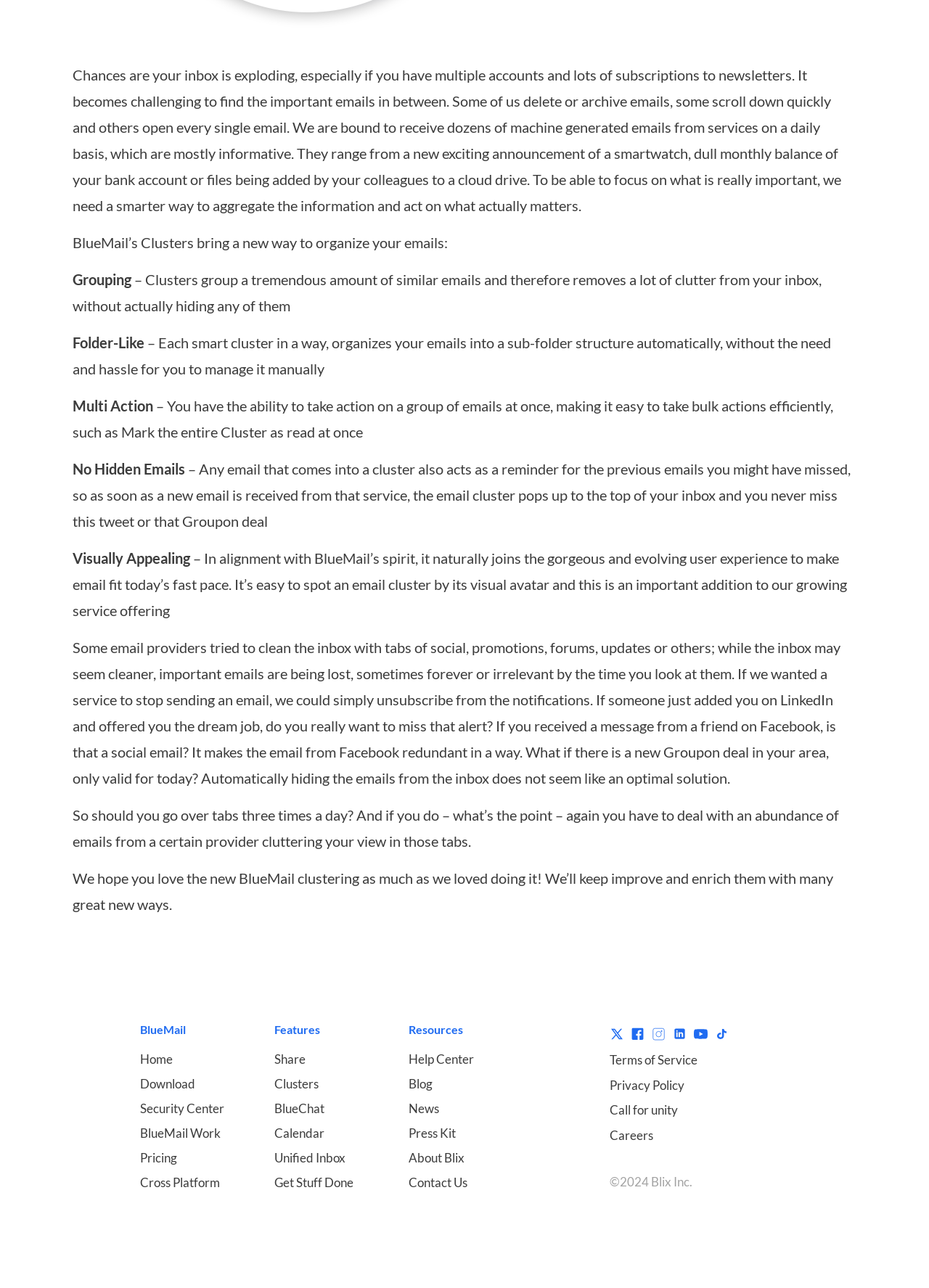Can you find the bounding box coordinates for the element that needs to be clicked to execute this instruction: "Click on the 'Clusters' feature"? The coordinates should be given as four float numbers between 0 and 1, i.e., [left, top, right, bottom].

[0.295, 0.835, 0.343, 0.848]